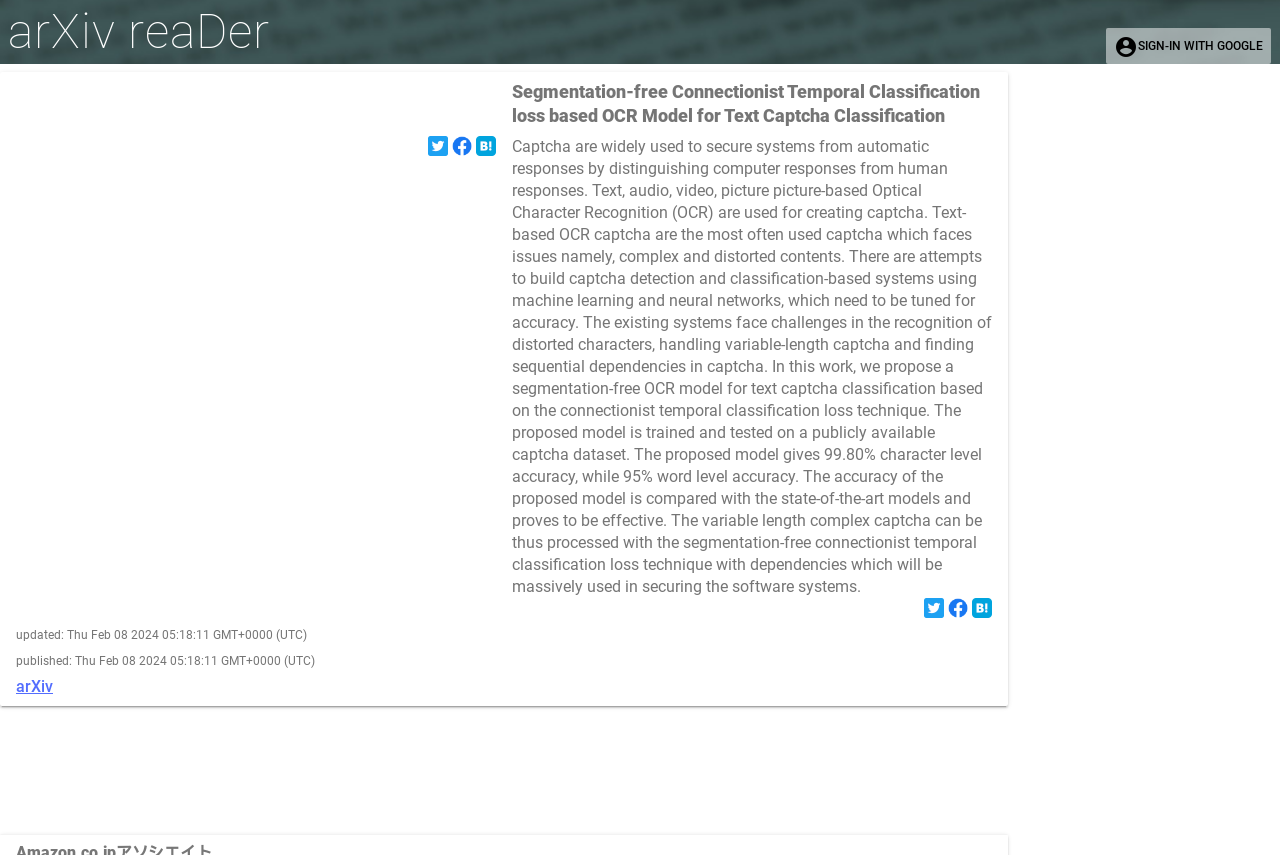Analyze and describe the webpage in a detailed narrative.

This webpage appears to be a research paper or article page. At the top left, there is a link to "arXiv reaDer". On the top right, there is a button to "SIGN-IN WITH GOOGLE". 

Below the sign-in button, there is a title "Segmentation-free Connectionist Temporal Classification loss based OCR Model for Text Captcha Classification". 

Under the title, there are three links with small images next to each other, followed by a long paragraph of text that discusses the challenges of text-based Optical Character Recognition (OCR) captcha and proposes a segmentation-free OCR model for text captcha classification. 

Below the paragraph, there are three more links with small images next to each other. 

On the bottom left, there are two lines of text showing the updated and published dates of the article. 

Next to the dates, there is a link to "arXiv". 

Below the link, there are several references listed, including "参考文献" (References), "(このサイトで利用可能なもの)" (only if available on this site), and several links to other research papers with their corresponding publication years.